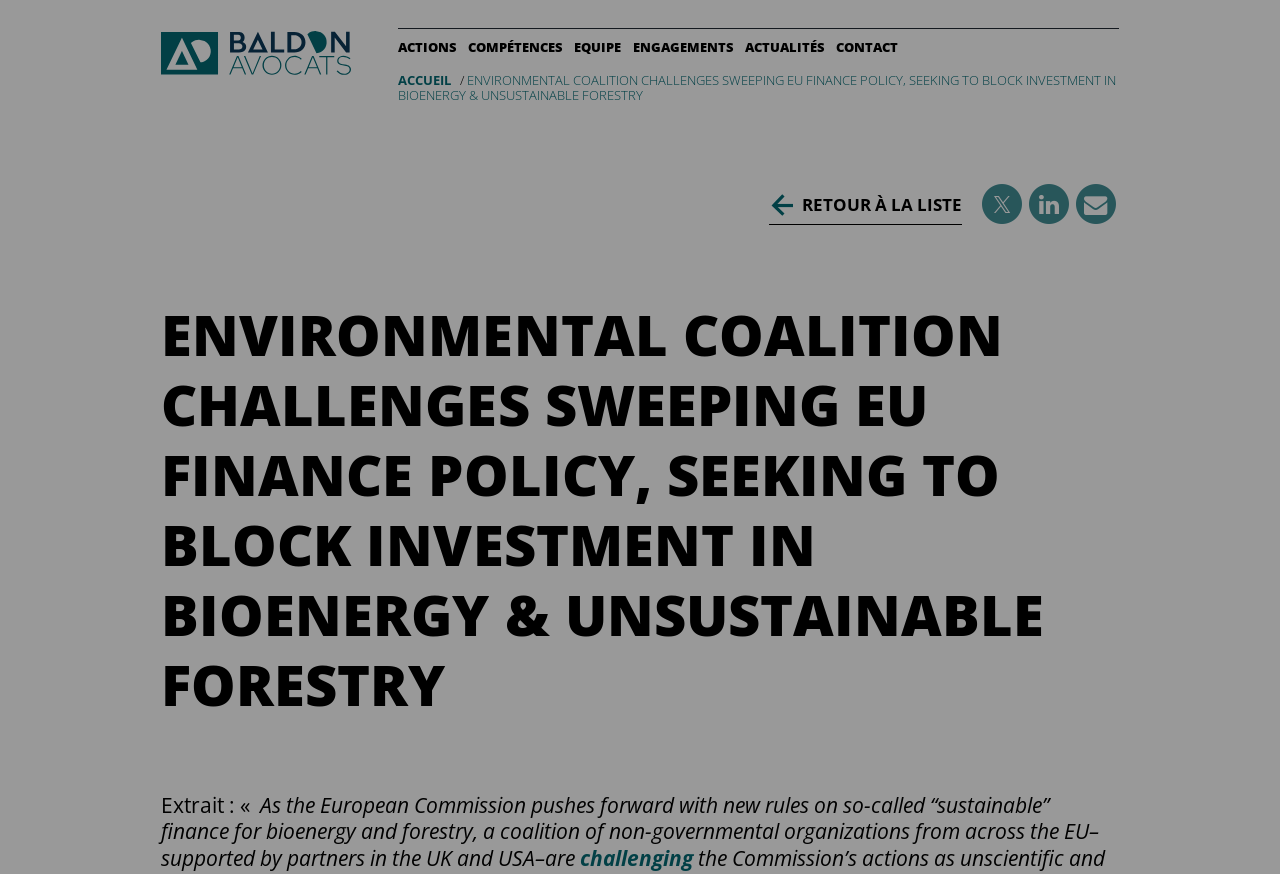Identify the bounding box coordinates of the clickable region required to complete the instruction: "Read the article about environmental coalition". The coordinates should be given as four float numbers within the range of 0 and 1, i.e., [left, top, right, bottom].

[0.126, 0.342, 0.874, 0.822]